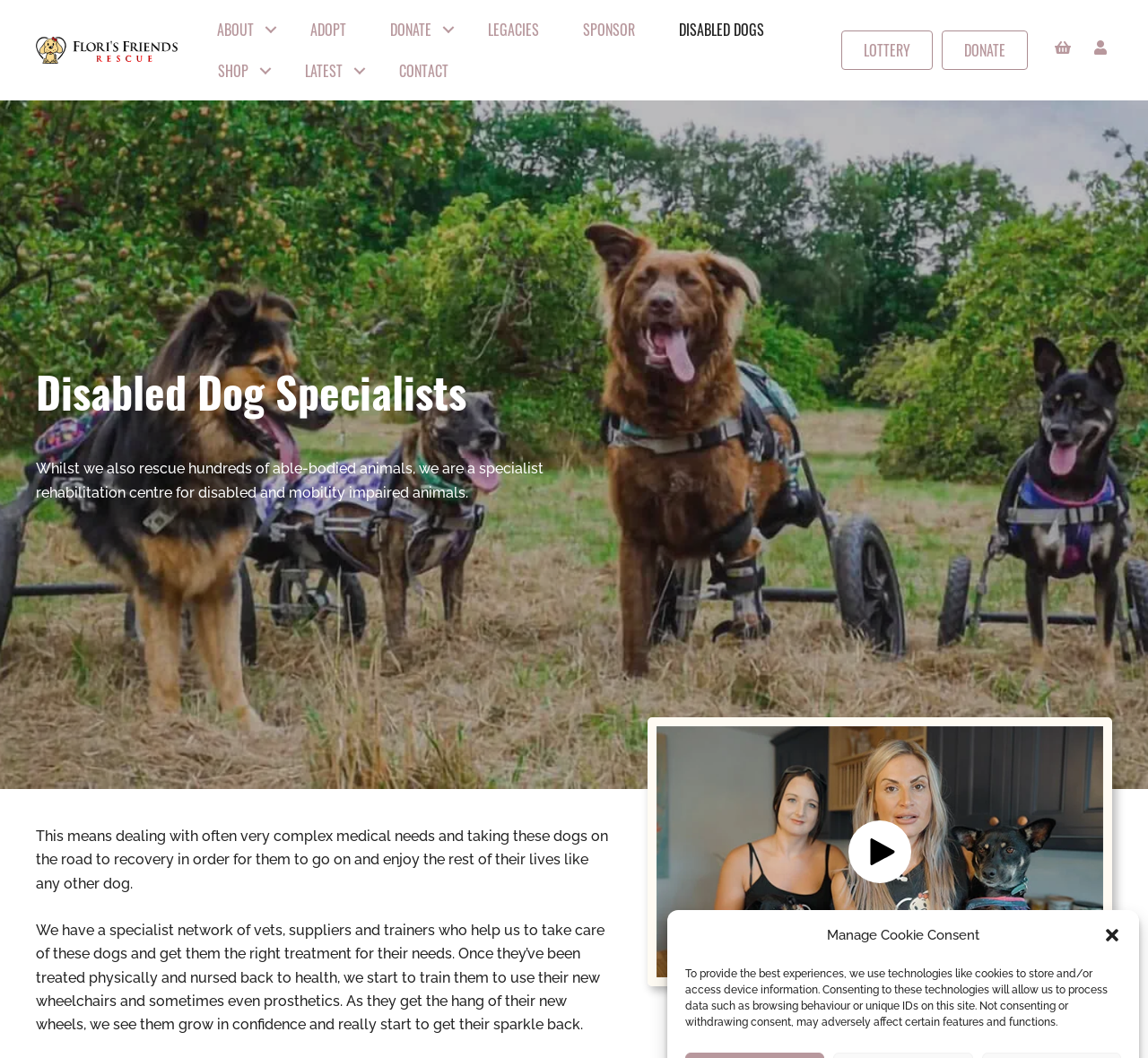Kindly determine the bounding box coordinates for the clickable area to achieve the given instruction: "Read more about blockchain trends for 2018".

None